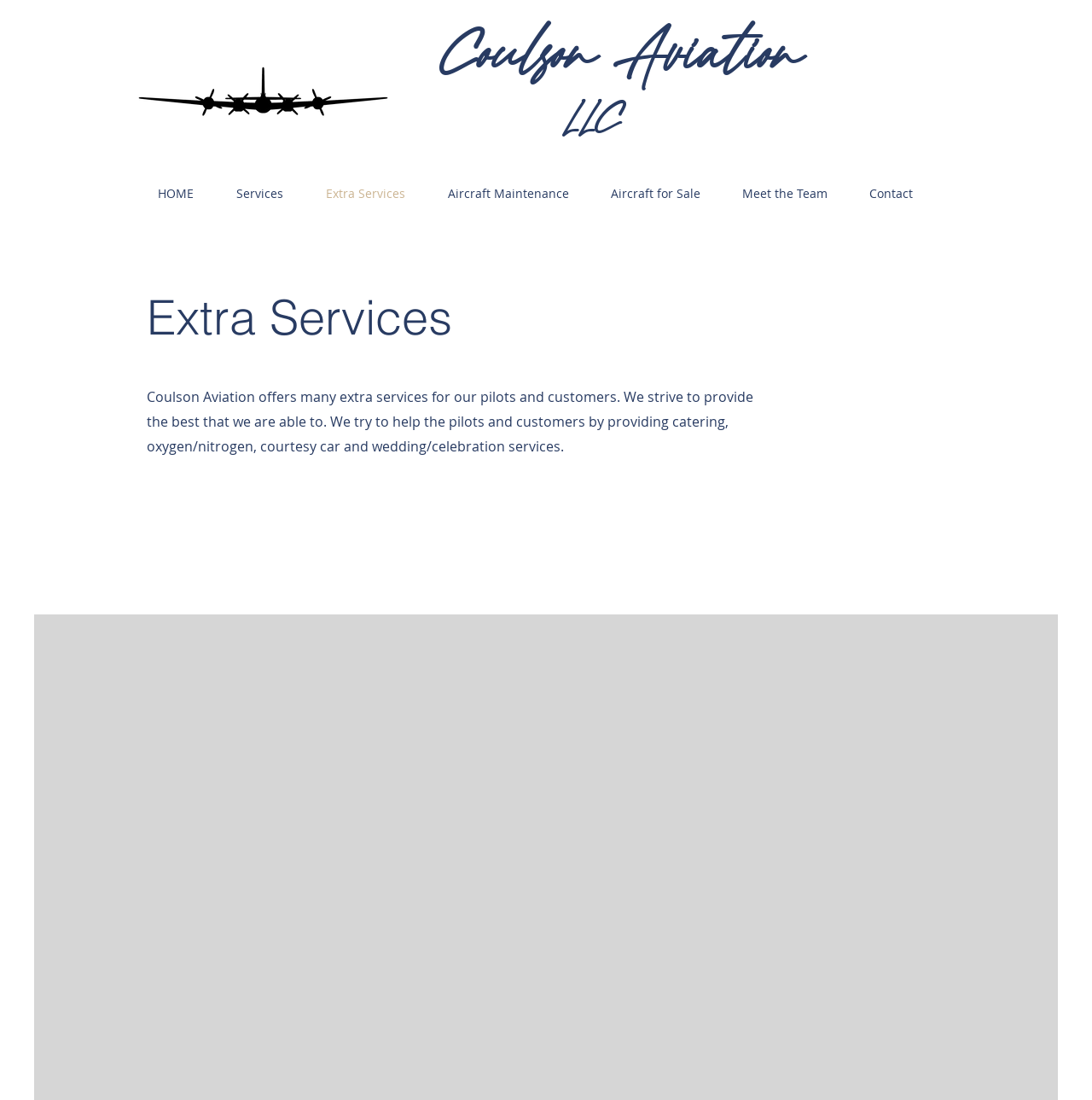Please reply with a single word or brief phrase to the question: 
What is the name of the company?

Coulson Aviation LLC